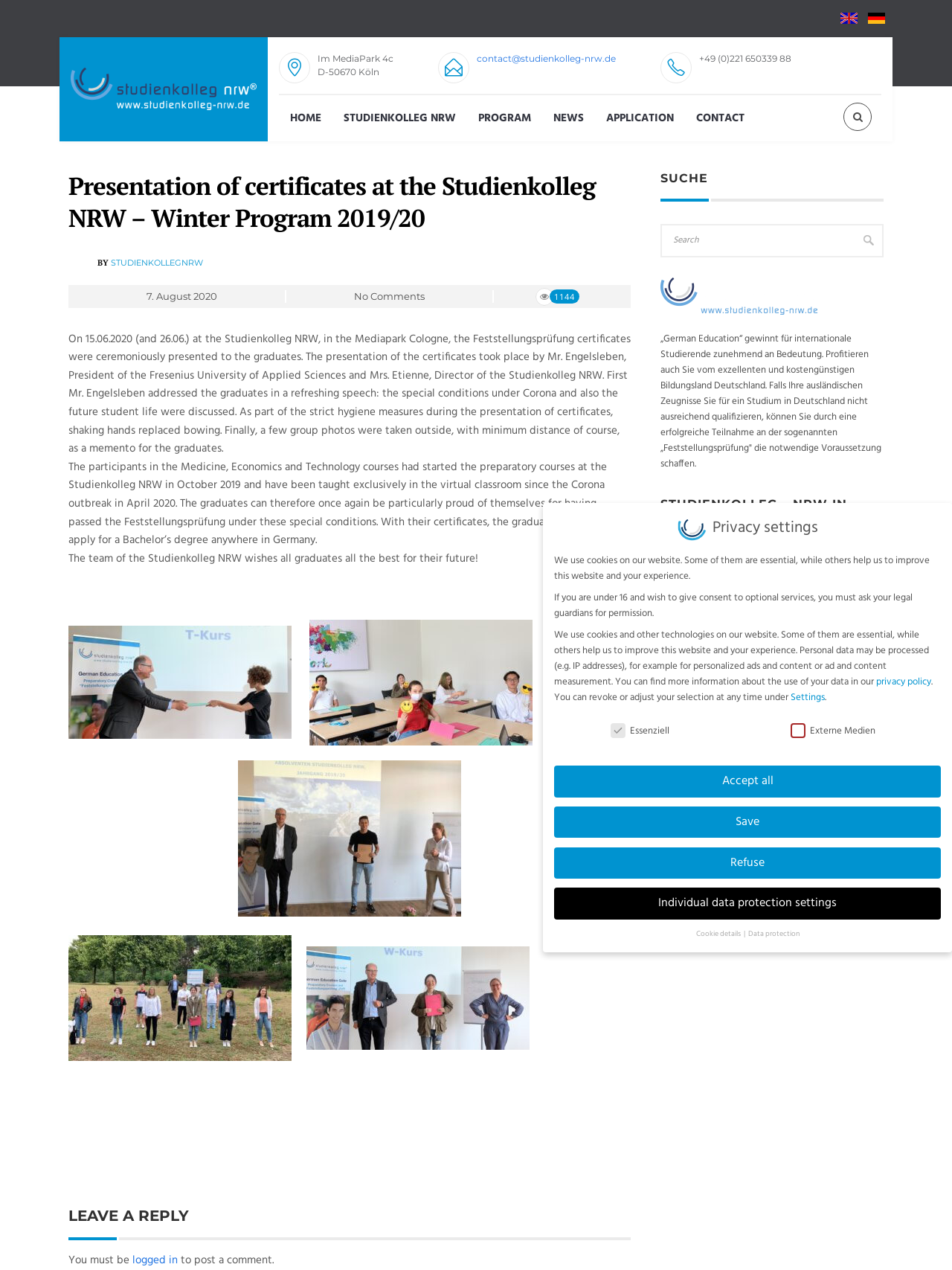Detail the various sections and features present on the webpage.

The webpage is about the Studienkolleg NRW, a German educational institution. At the top, there is a logo and a navigation menu with links to different sections, including "HOME", "STUDIENKOLLEG NRW", "PROGRAM", "NEWS", "APPLICATION", and "CONTACT". Below the navigation menu, there is a horizontal separator line.

The main content of the webpage is an article about the presentation of certificates to graduates at the Studienkolleg NRW. The article is divided into several sections, each with a heading. The first section has a heading "Presentation of certificates at the Studienkolleg NRW – Winter Program 2019/20" and describes the event where the certificates were presented to the graduates. The second section has a heading "7. August 2020" and provides more information about the event.

The article also includes several paragraphs of text, which describe the ceremony, the speeches given by Mr. Engelsleben and Mrs. Etienne, and the challenges faced by the graduates due to the Corona pandemic. There are also several links and buttons scattered throughout the article, including a link to a comment section and buttons to leave a reply.

On the right side of the webpage, there is a sidebar with several sections, including a search bar, a section about the Studienkolleg NRW, and a section about German education. There is also a section about privacy settings, which includes several checkboxes and buttons to adjust the privacy settings.

At the bottom of the webpage, there are several buttons, including "Accept all", "Save", "Refuse", and "Individual data protection settings", which are related to the privacy settings. There is also a link to the privacy policy and a button to show cookie information.